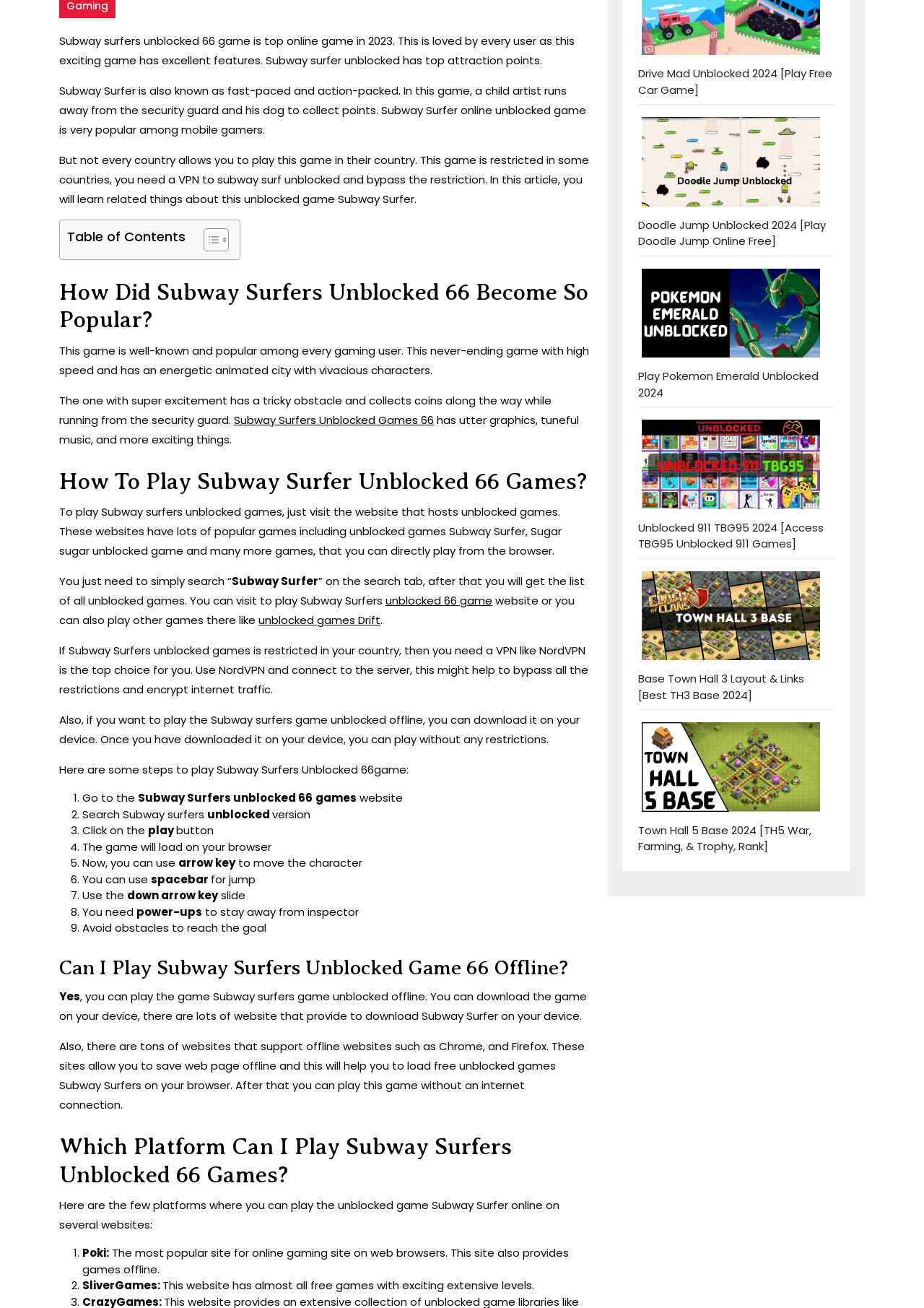Identify the bounding box of the HTML element described here: "". Provide the coordinates as four float numbers between 0 and 1: [left, top, right, bottom].

None